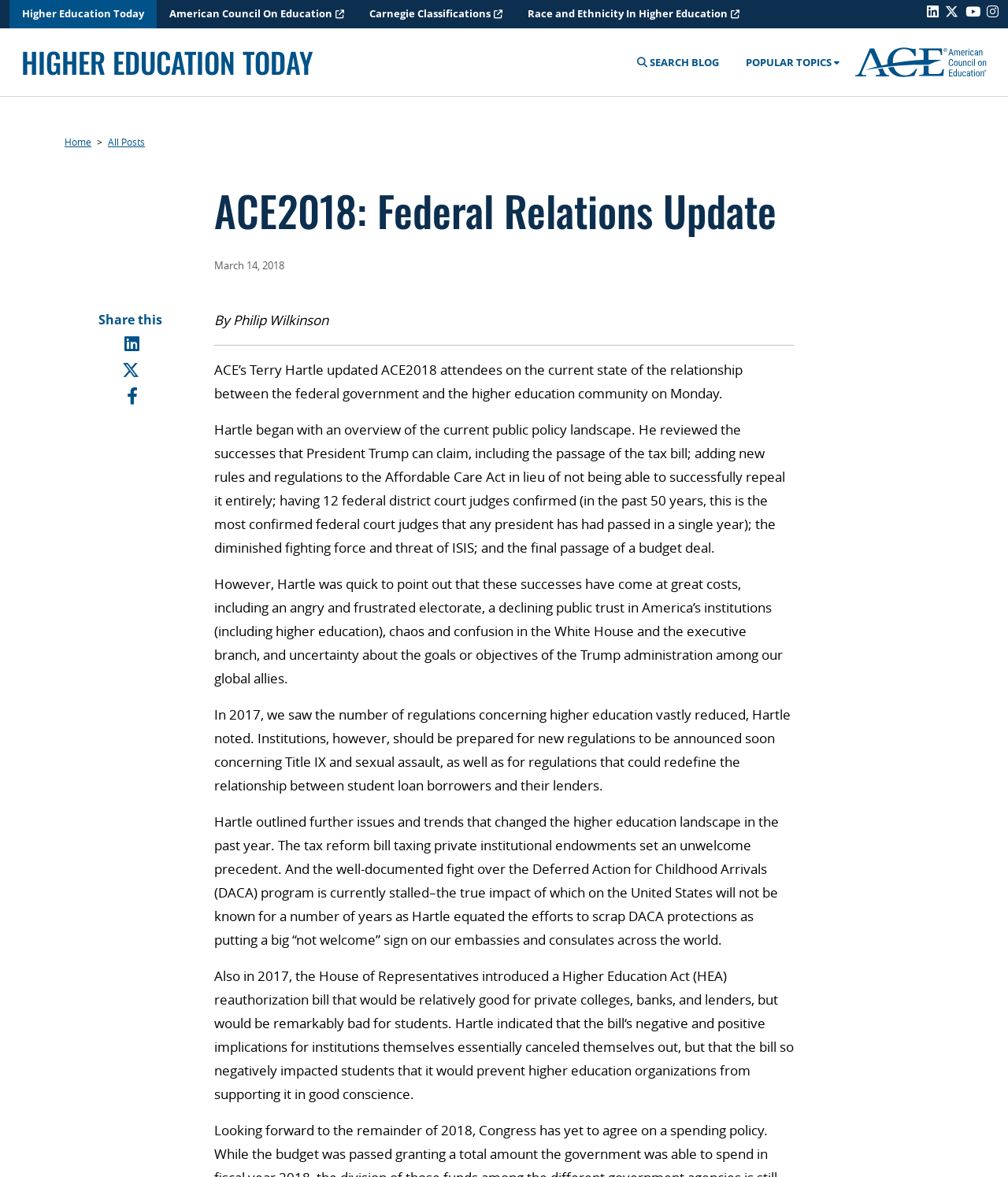Please determine the bounding box coordinates of the element's region to click for the following instruction: "Click on the 'Login / Register' button".

None